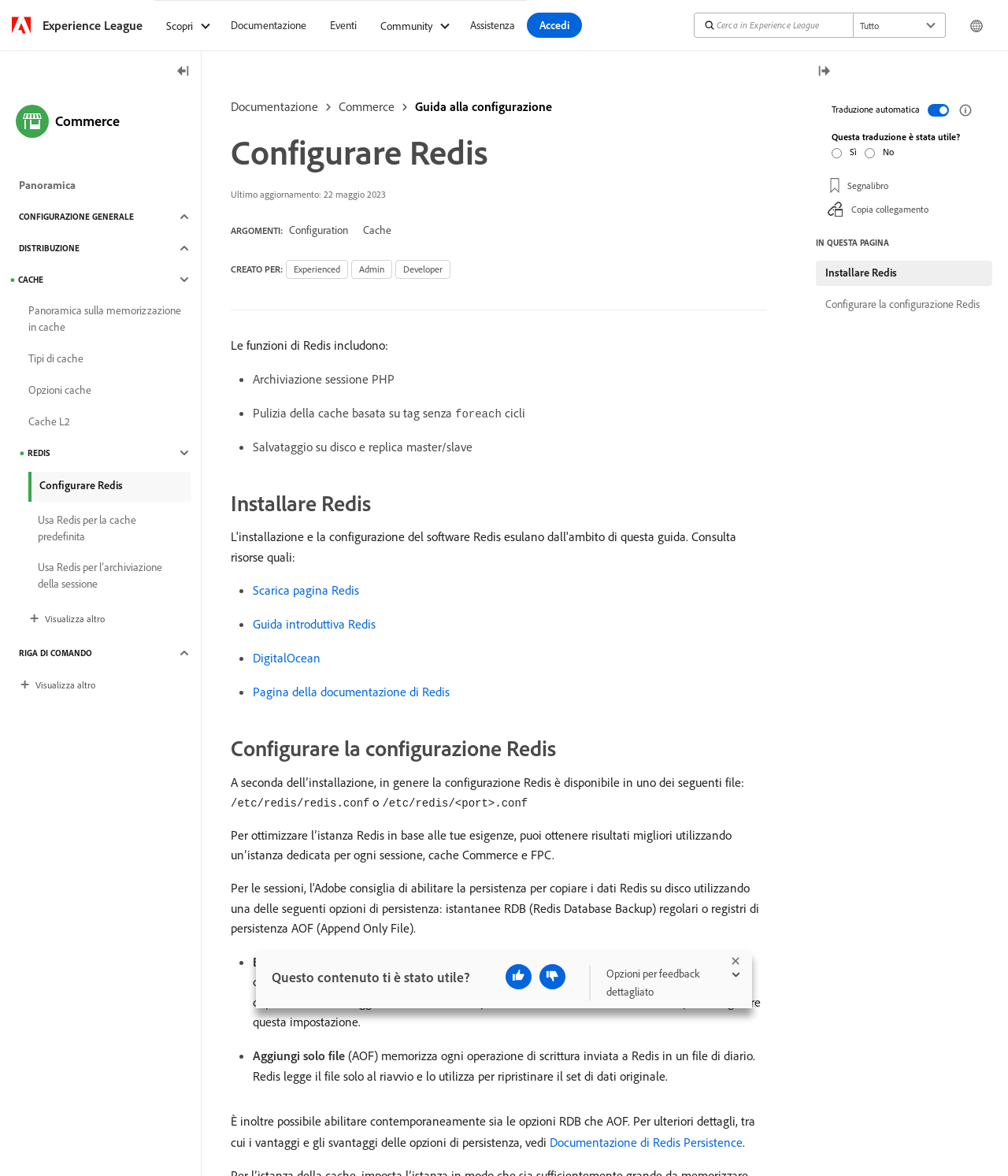Provide a brief response to the question below using a single word or phrase: 
What is the recommended way to optimize Redis for better performance?

Use a dedicated instance